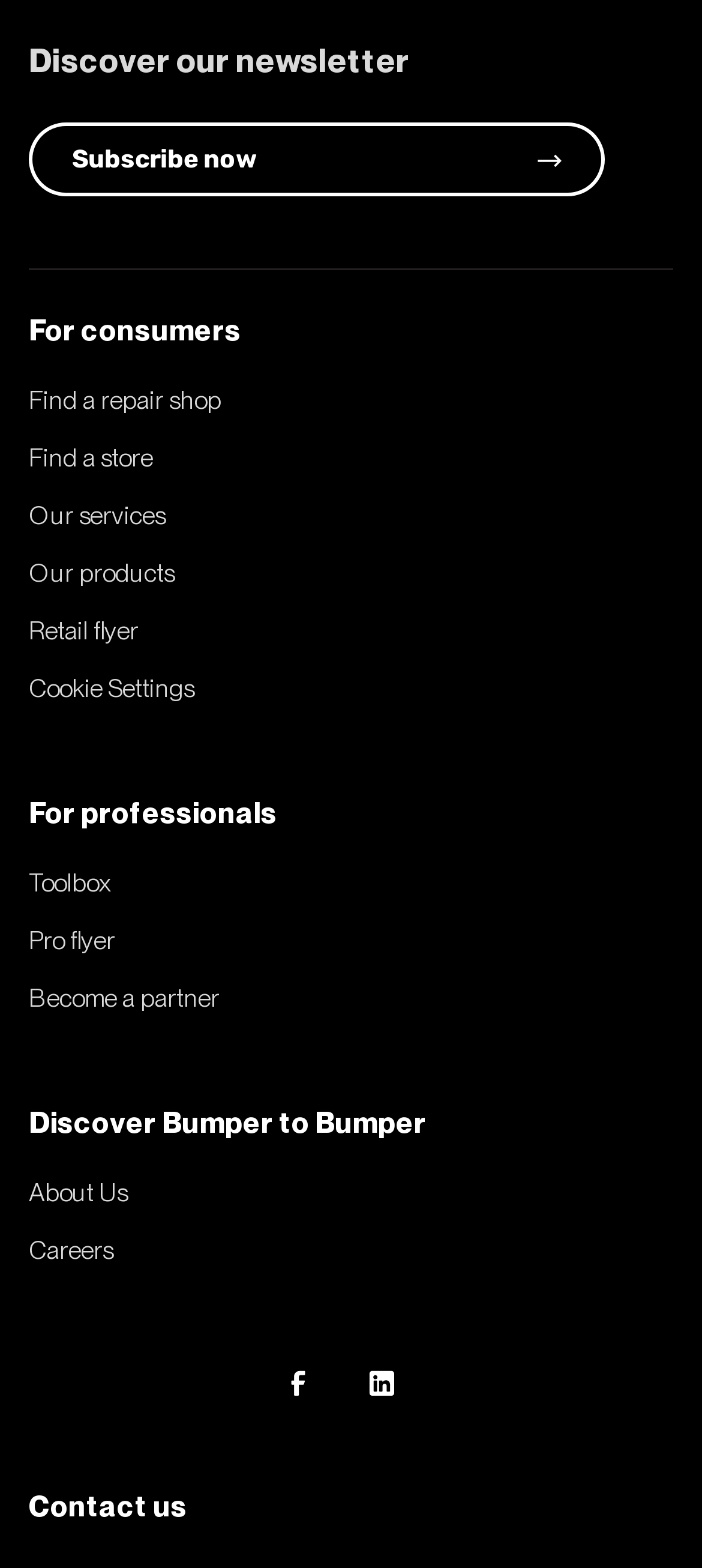Carefully examine the image and provide an in-depth answer to the question: How many links are available for professionals?

There are four links available for professionals, namely 'Toolbox', 'Pro flyer', 'Become a partner', and 'For professionals'.